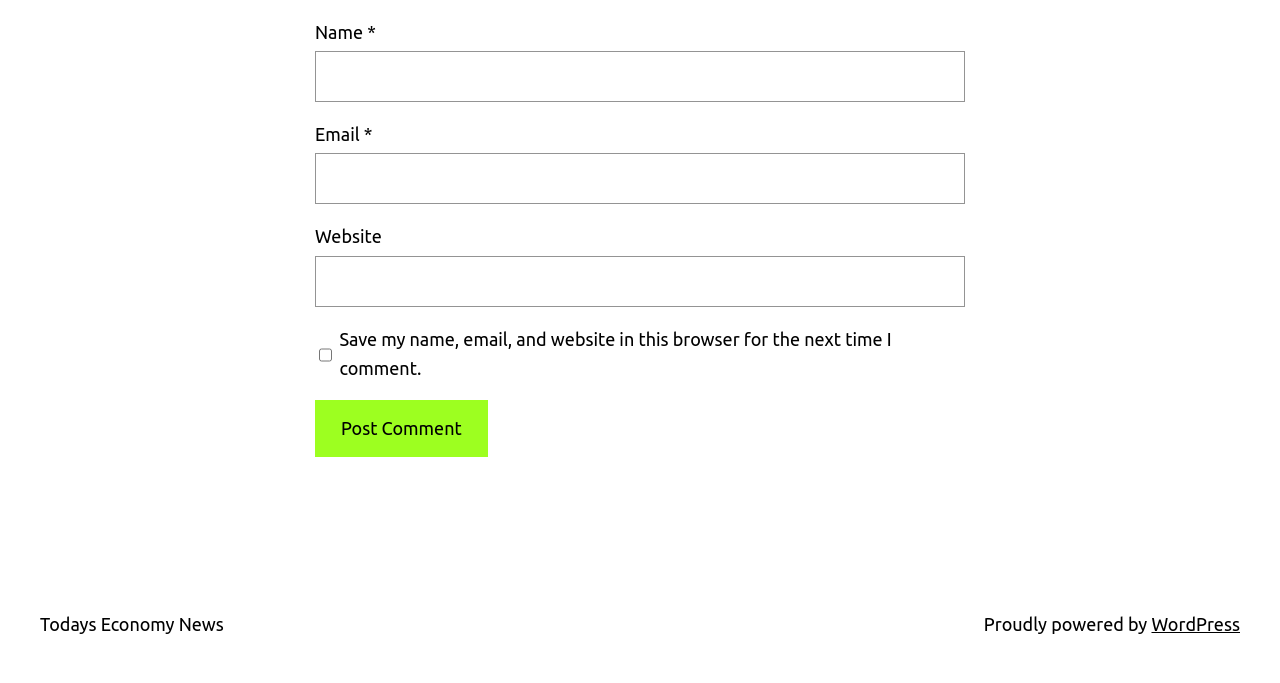What is the website built with?
Using the screenshot, give a one-word or short phrase answer.

WordPress